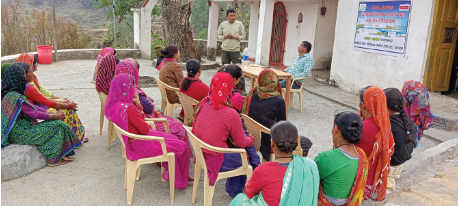Paint a vivid picture of the image with your description.

In this image, a community meeting is taking place in Uskona village, located in the Almora district of Uttarakhand. A group of women, adorned in vibrant traditional attire, are seated in plastic chairs, attentively listening to a speaker who stands at the front. The backdrop reveals a rural setting characterized by simple white structures and the natural beauty of the Himalayas. A banner behind the speaker likely contains details about the meeting's purpose, which aligns with the Eicher Group Foundation's initiatives to engage with local communities for sustainable development. This visual highlights the importance of community involvement and collaboration in addressing regional challenges, particularly in the context of forming a water user group for enhanced resource management.